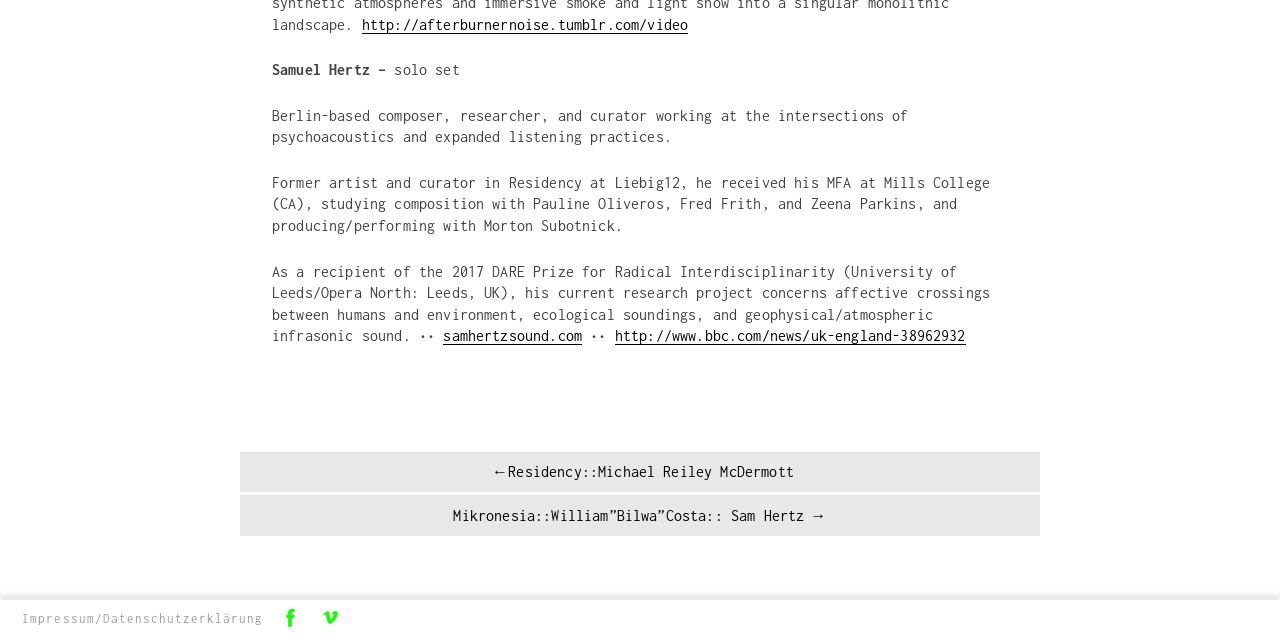Provide the bounding box coordinates of the UI element that matches the description: "Mikronesia::William”Bilwa”Costa:: Sam Hertz".

[0.188, 0.774, 0.812, 0.838]